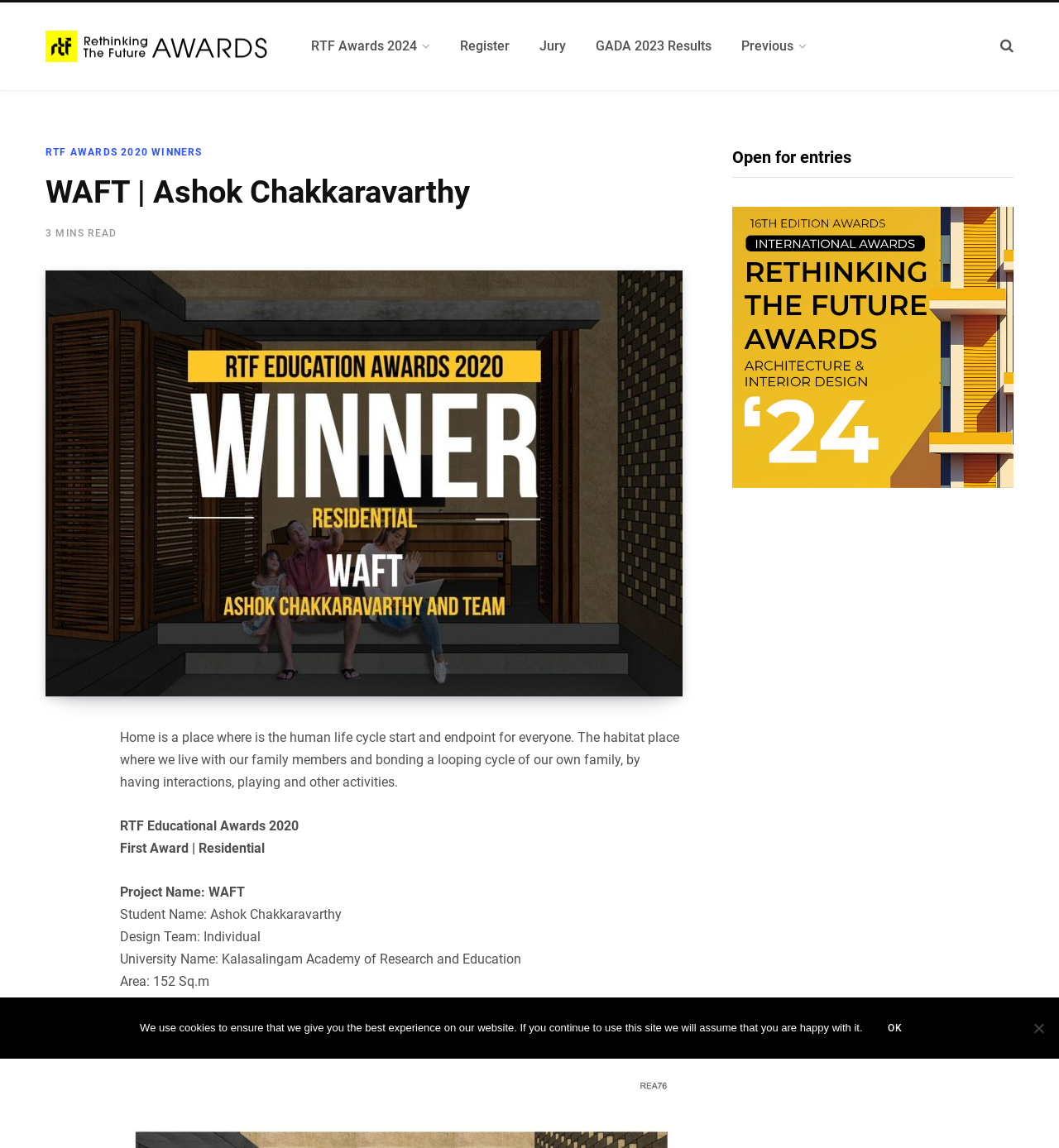Given the element description: "title="Rethinking The Future Awards"", predict the bounding box coordinates of this UI element. The coordinates must be four float numbers between 0 and 1, given as [left, top, right, bottom].

[0.043, 0.026, 0.256, 0.054]